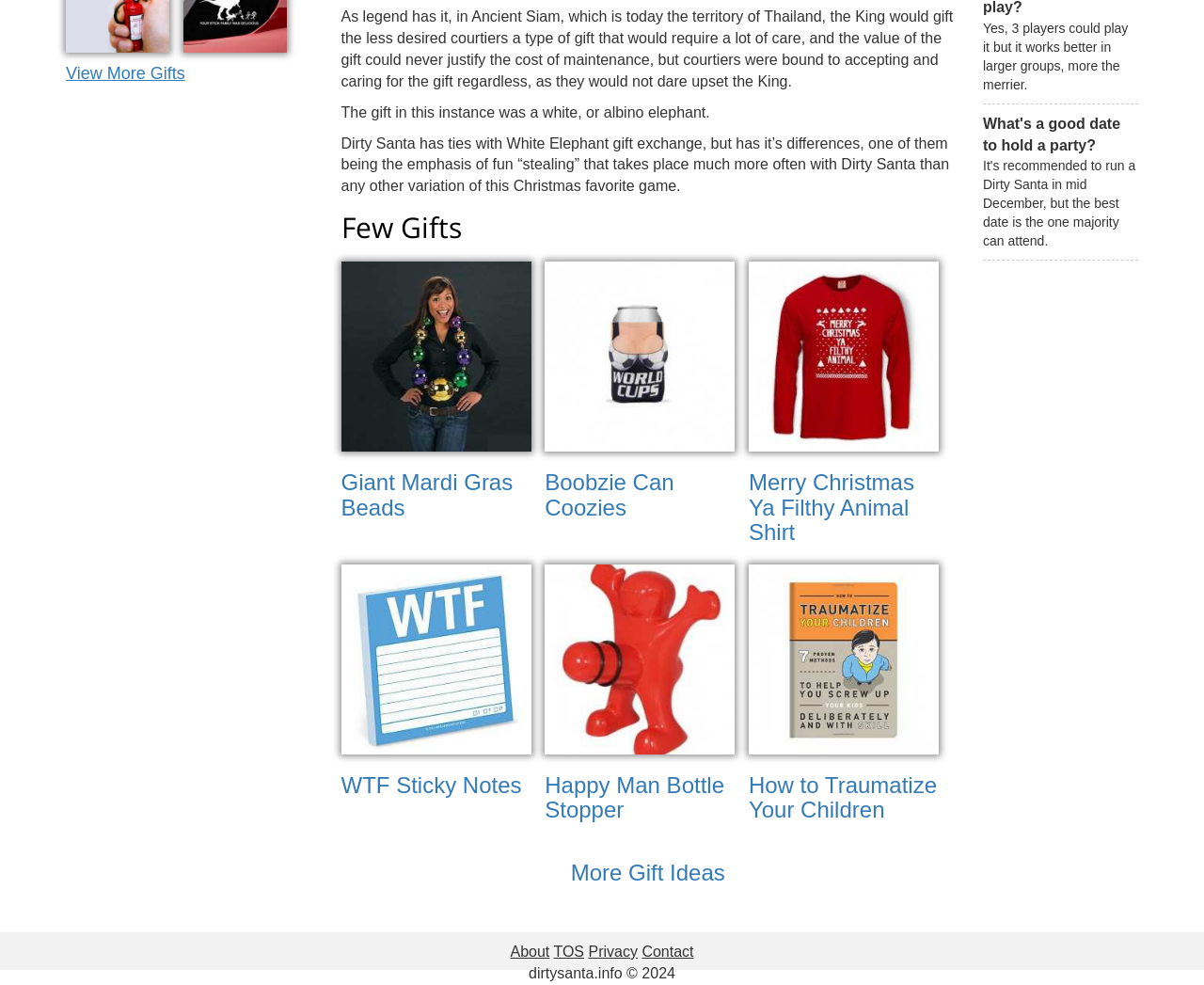Using the element description provided, determine the bounding box coordinates in the format (top-left x, top-left y, bottom-right x, bottom-right y). Ensure that all values are floating point numbers between 0 and 1. Element description: Happy Man Bottle Stopper

[0.453, 0.66, 0.611, 0.835]